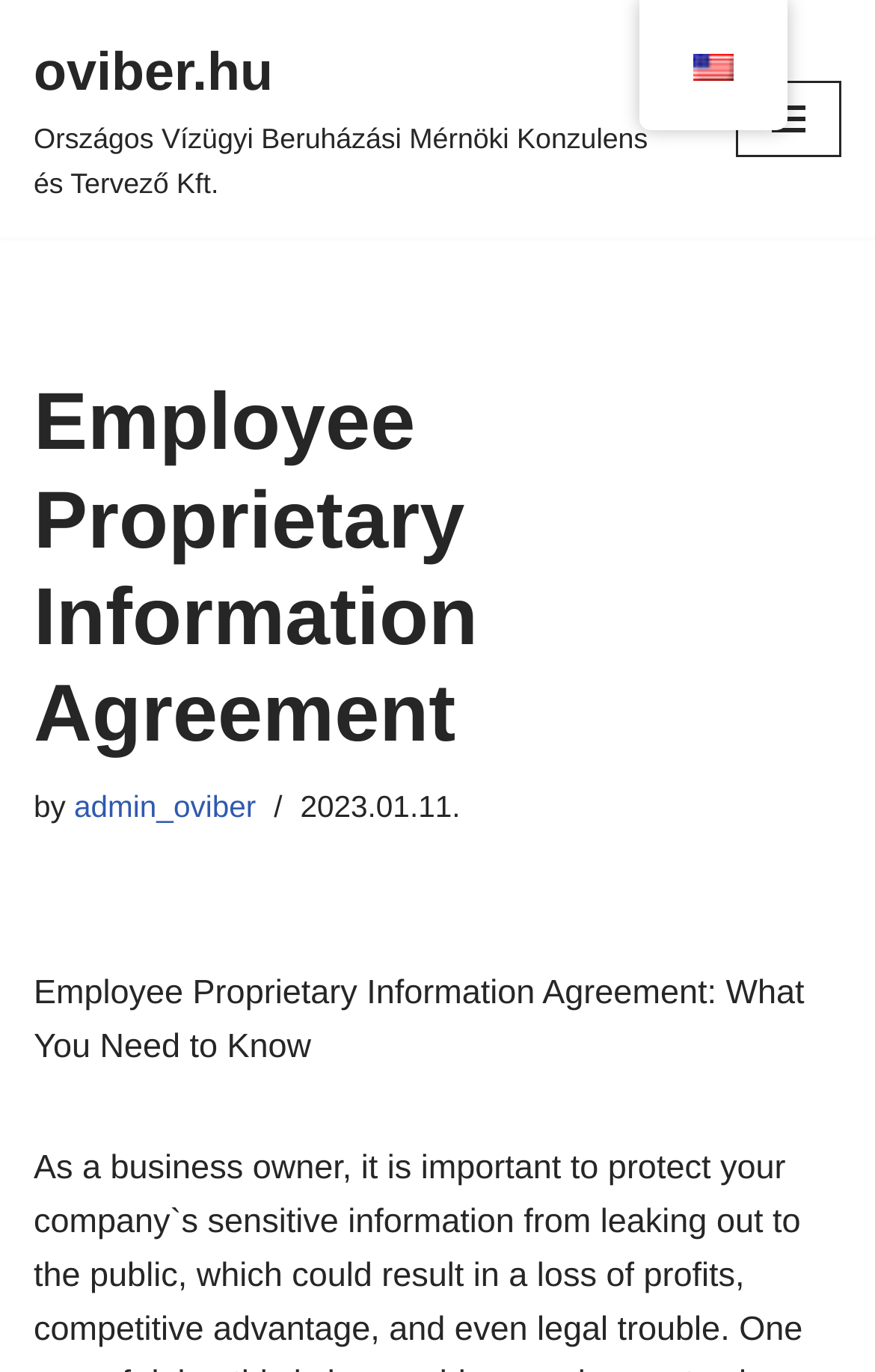Using the element description provided, determine the bounding box coordinates in the format (top-left x, top-left y, bottom-right x, bottom-right y). Ensure that all values are floating point numbers between 0 and 1. Element description: parent_node: Skip to content

[0.731, 0.0, 0.9, 0.095]